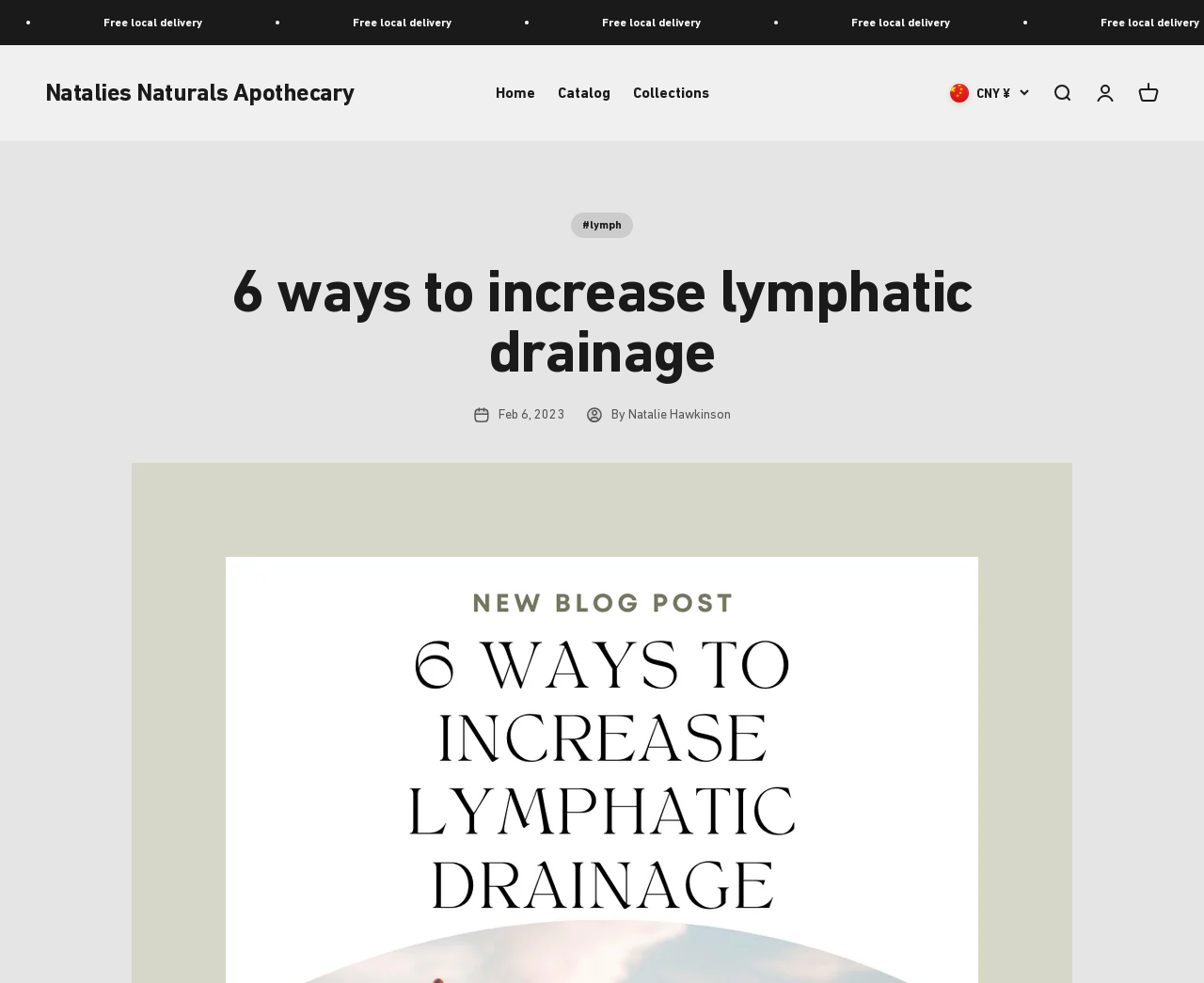Respond to the question with just a single word or phrase: 
What is the topic of the article?

Lymphatic drainage